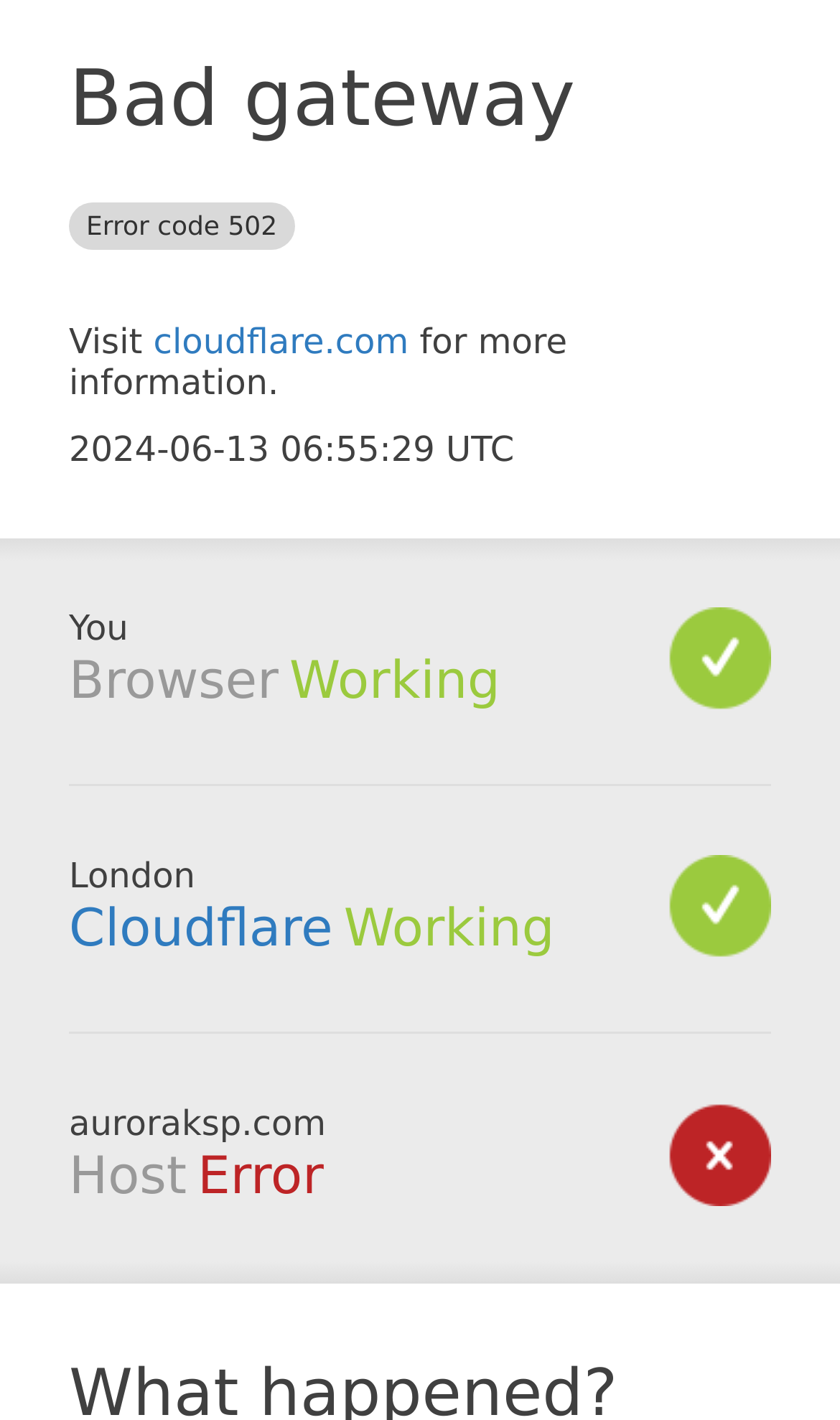Provide the bounding box for the UI element matching this description: "Cloudflare".

[0.082, 0.633, 0.396, 0.675]